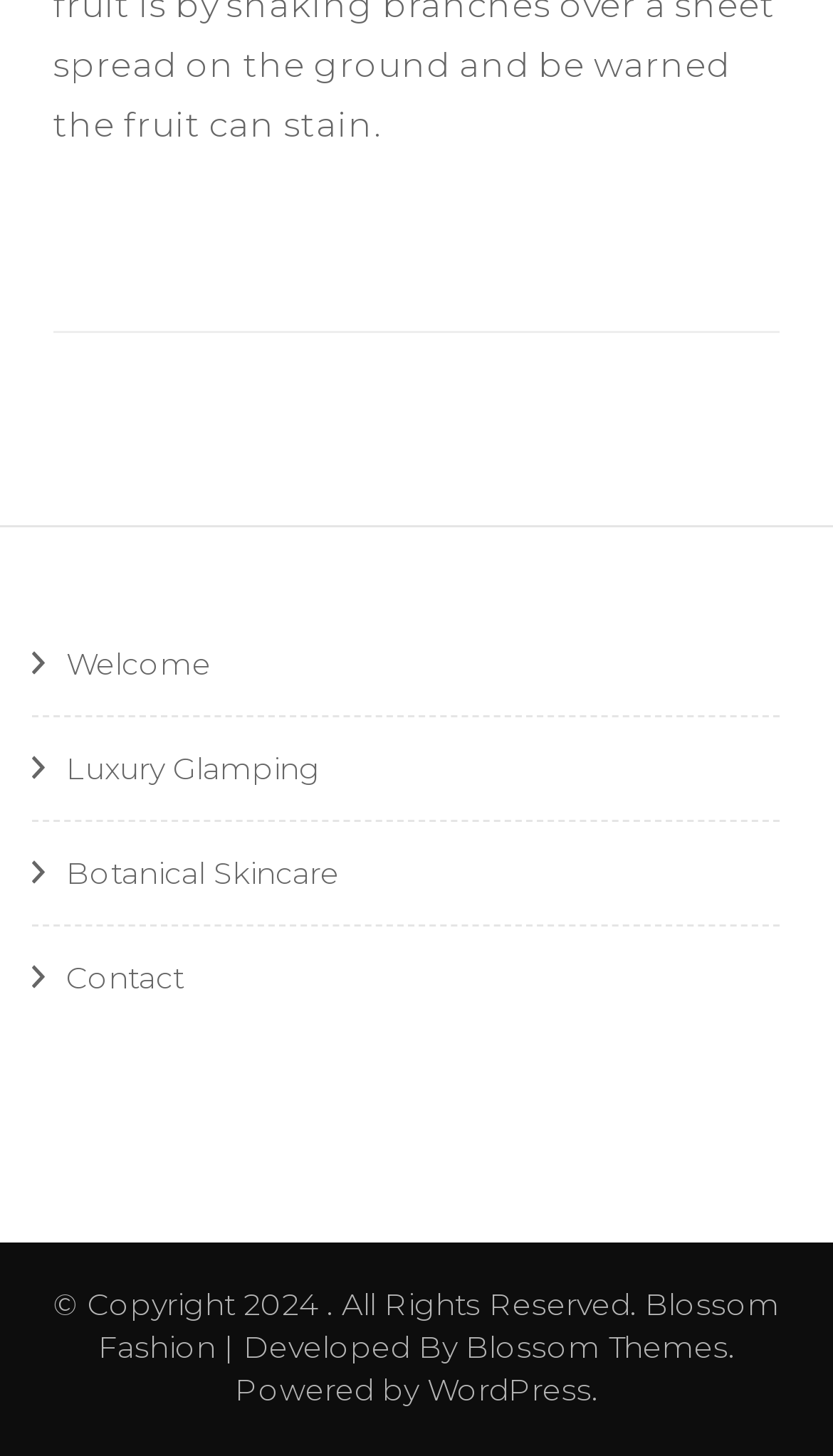Determine the bounding box for the UI element that matches this description: "Blossom Themes".

[0.549, 0.912, 0.874, 0.939]